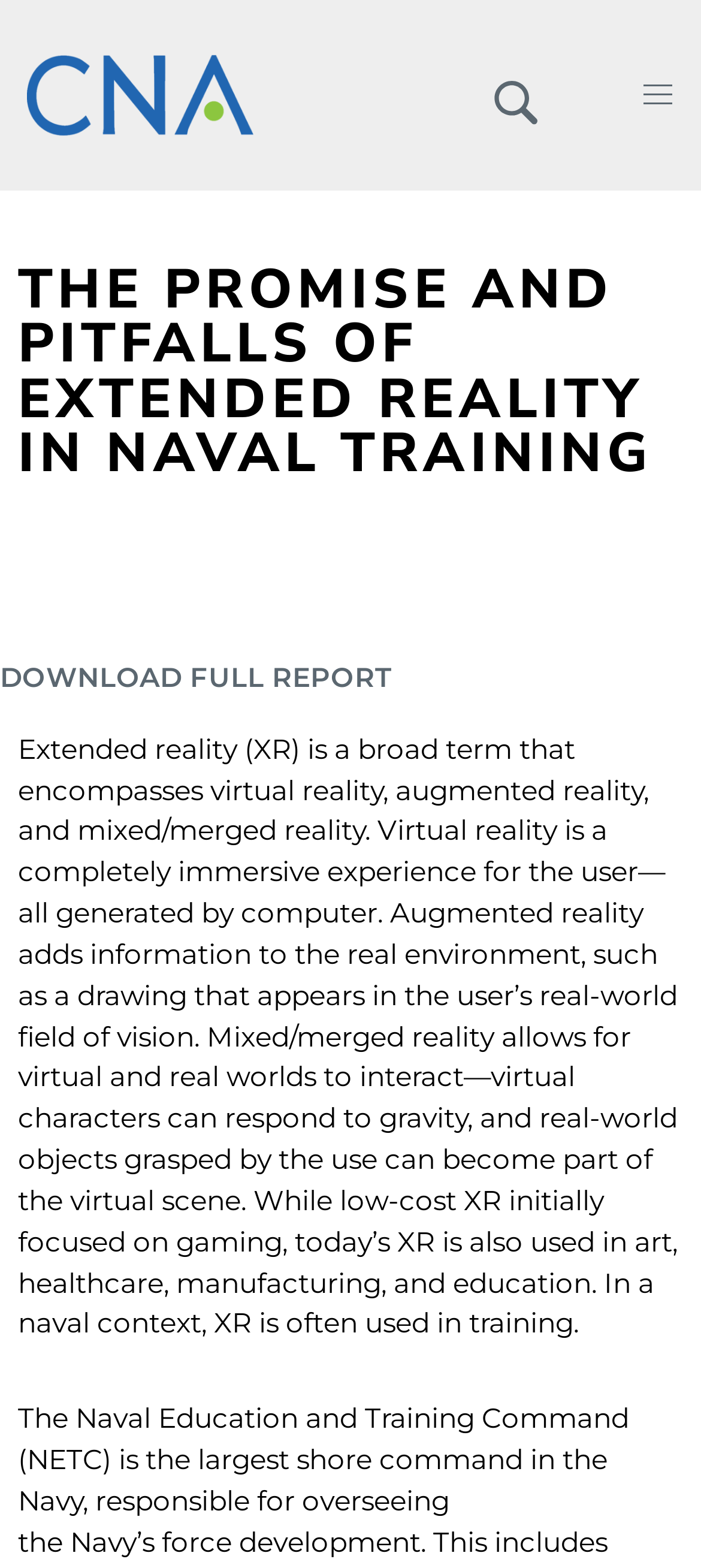Please answer the following query using a single word or phrase: 
What is the name of the organization mentioned?

CNA